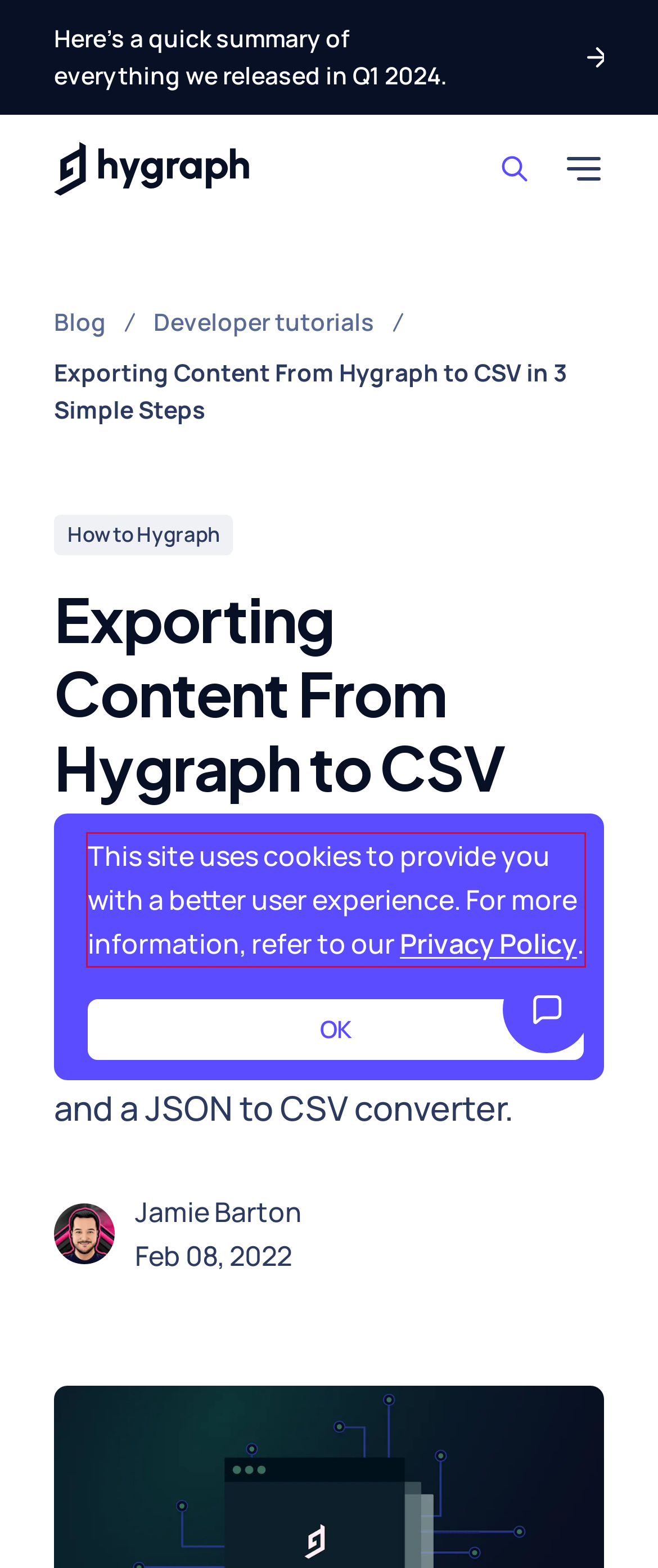Identify the text inside the red bounding box on the provided webpage screenshot by performing OCR.

This site uses cookies to provide you with a better user experience. For more information, refer to our Privacy Policy.